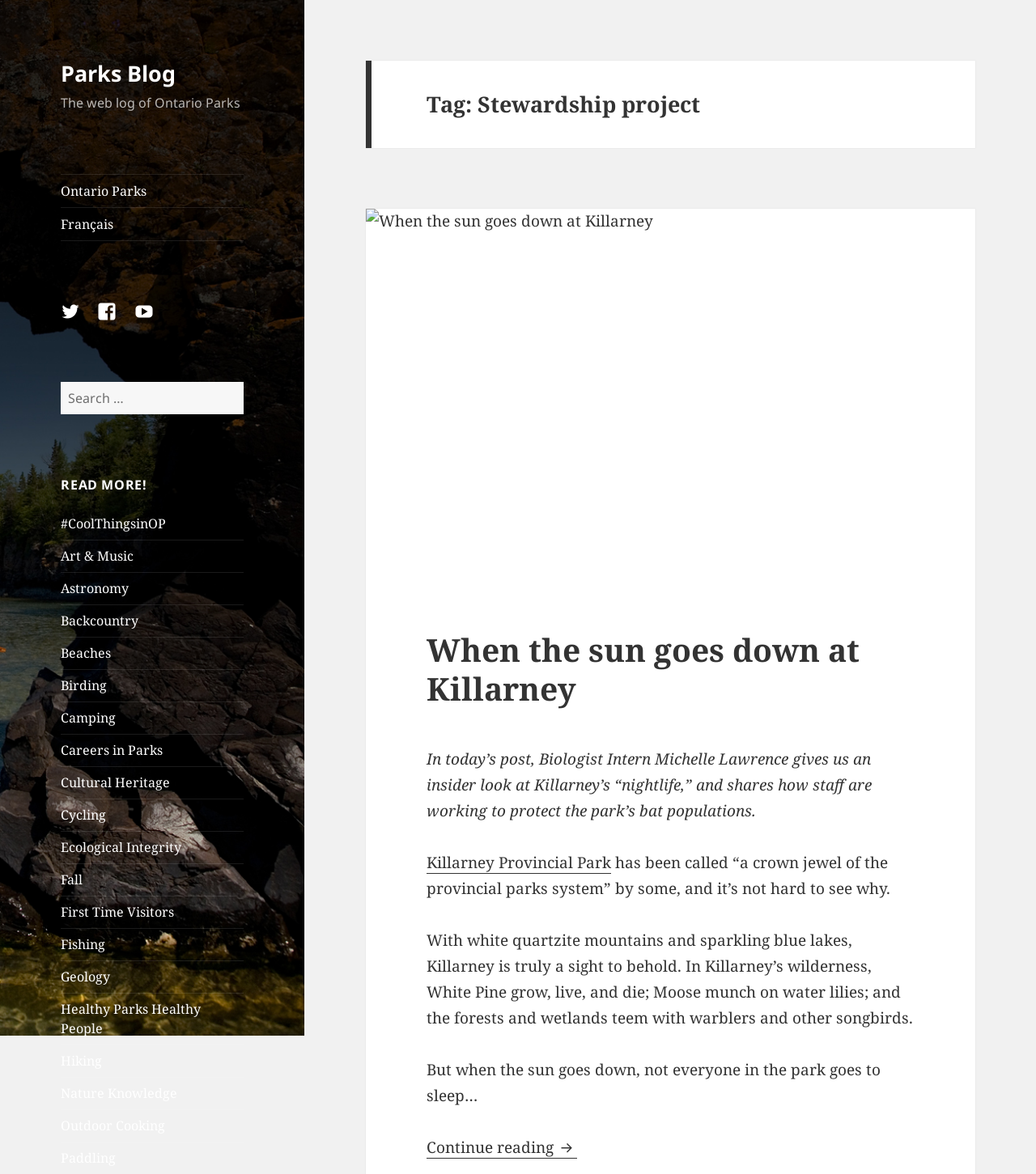Use a single word or phrase to answer the question:
What is the name of the park mentioned in the article?

Killarney Provincial Park